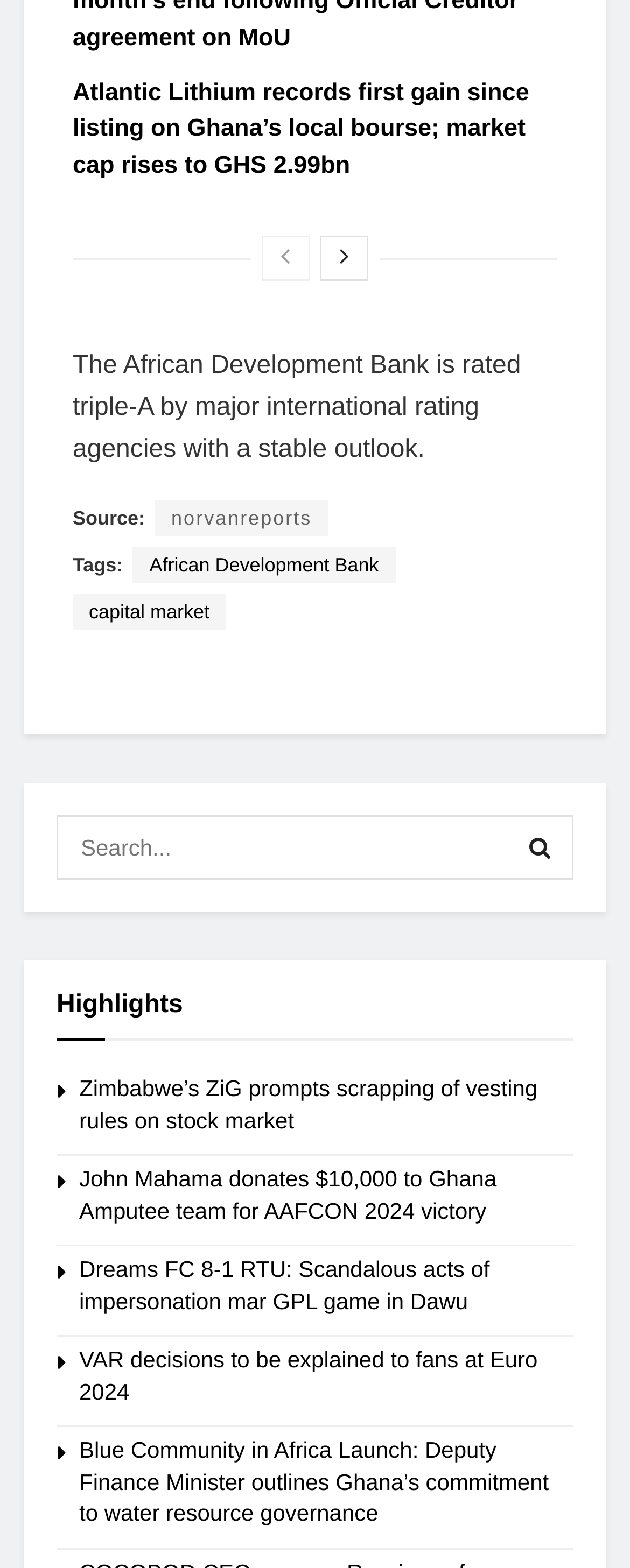How many articles are listed on the webpage? Based on the screenshot, please respond with a single word or phrase.

5